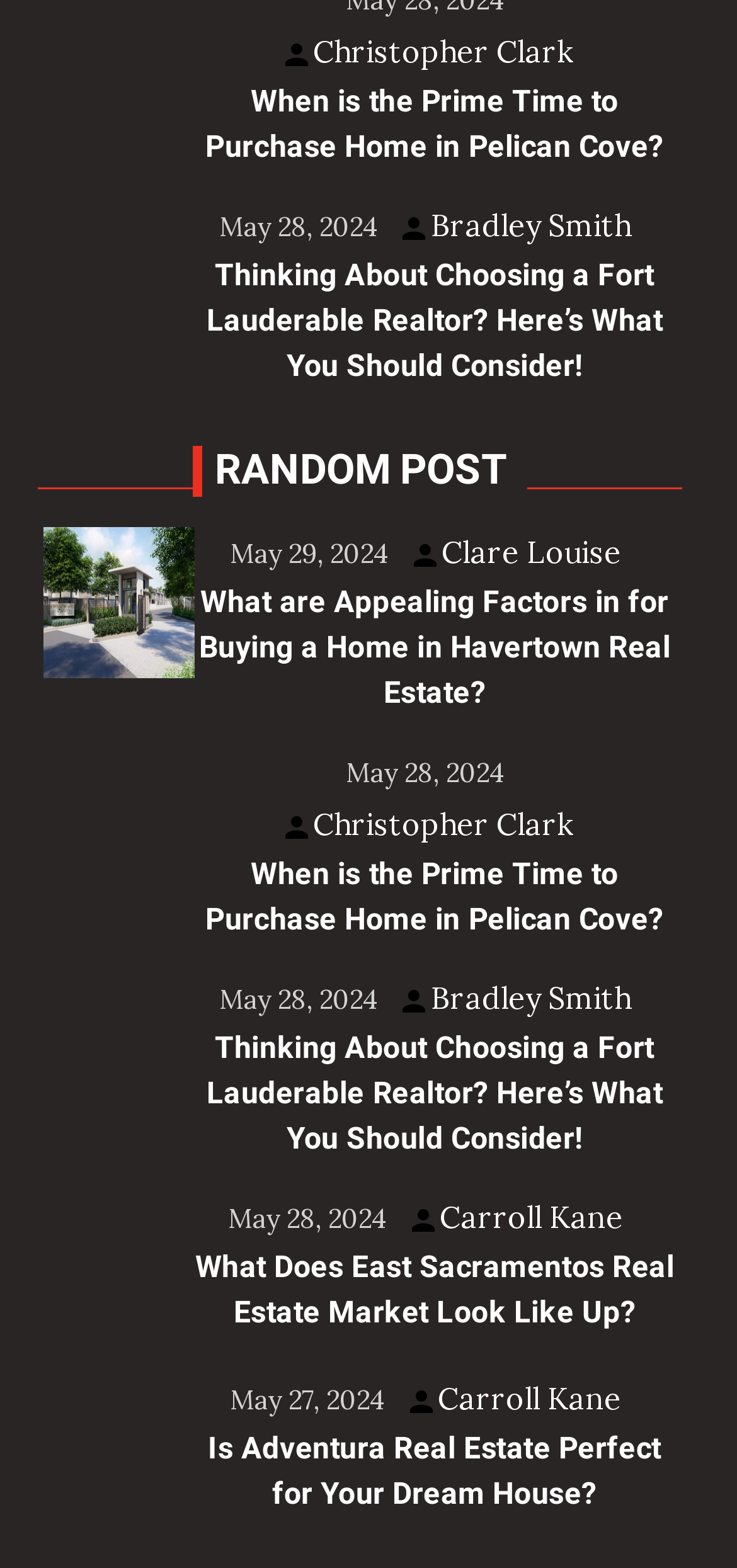Who is the author of the second blog post?
Look at the image and construct a detailed response to the question.

I found the author of the second blog post by examining the link elements under the second 'HeaderAsNonLandmark' element. The link element with the text content 'Bradley Smith' is located below the header element with the text content 'Thinking About Choosing a Fort Lauderable Realtor? Here’s What You Should Consider!'.